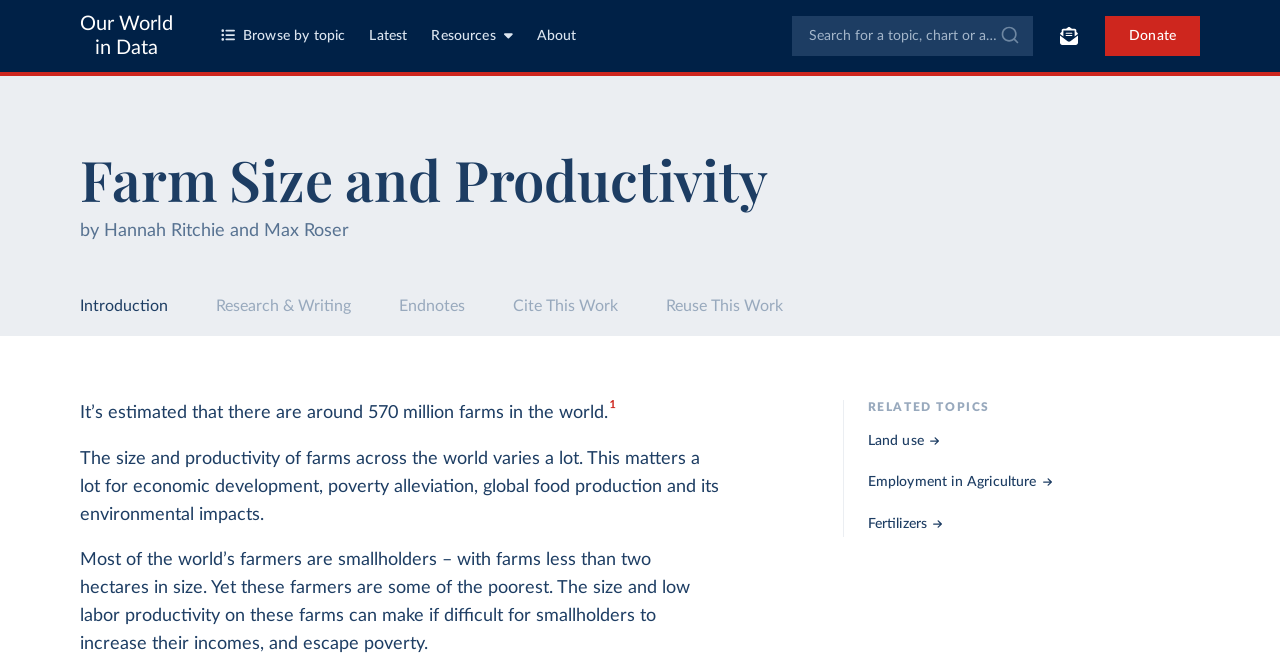Based on the provided description, "affordable webdesign", find the bounding box of the corresponding UI element in the screenshot.

None